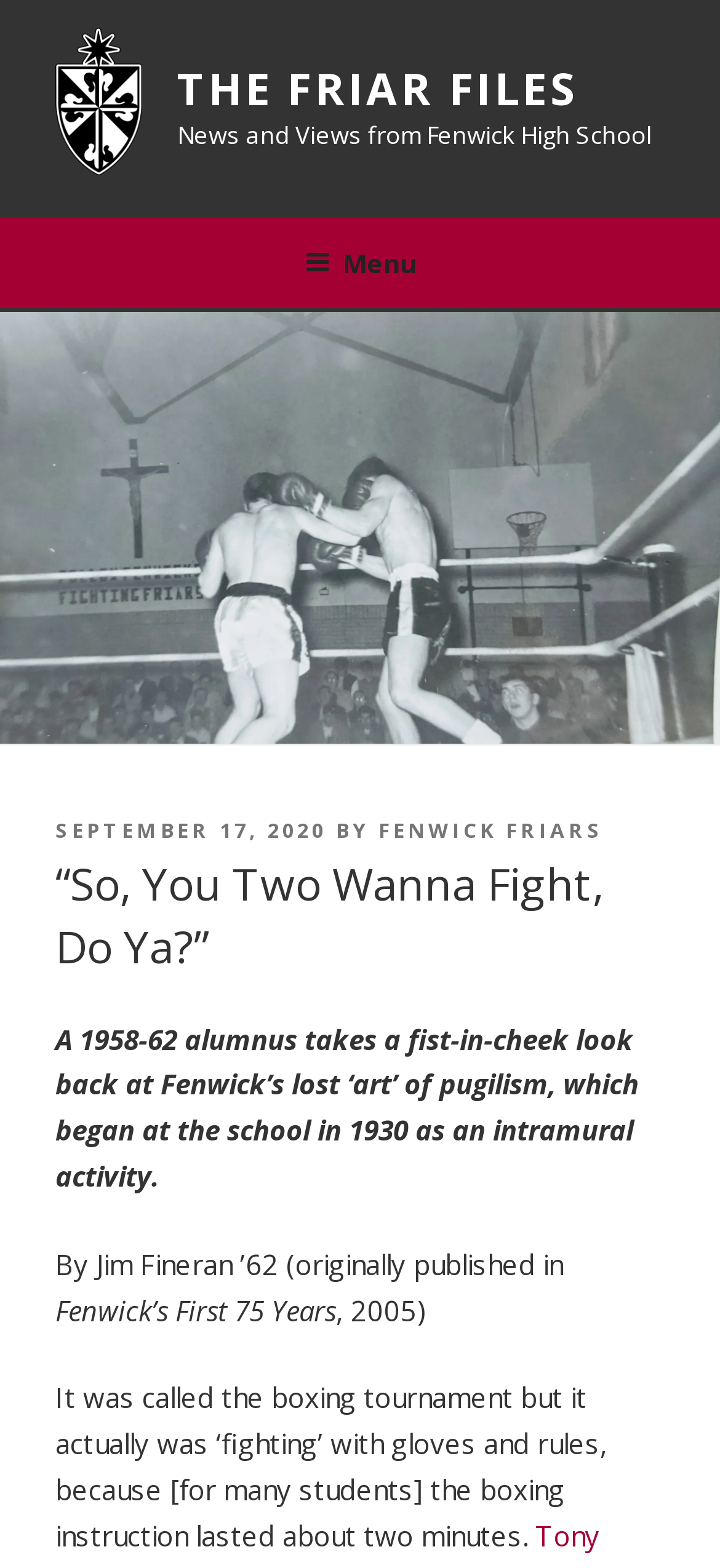Please extract and provide the main headline of the webpage.

“So, You Two Wanna Fight, Do Ya?”